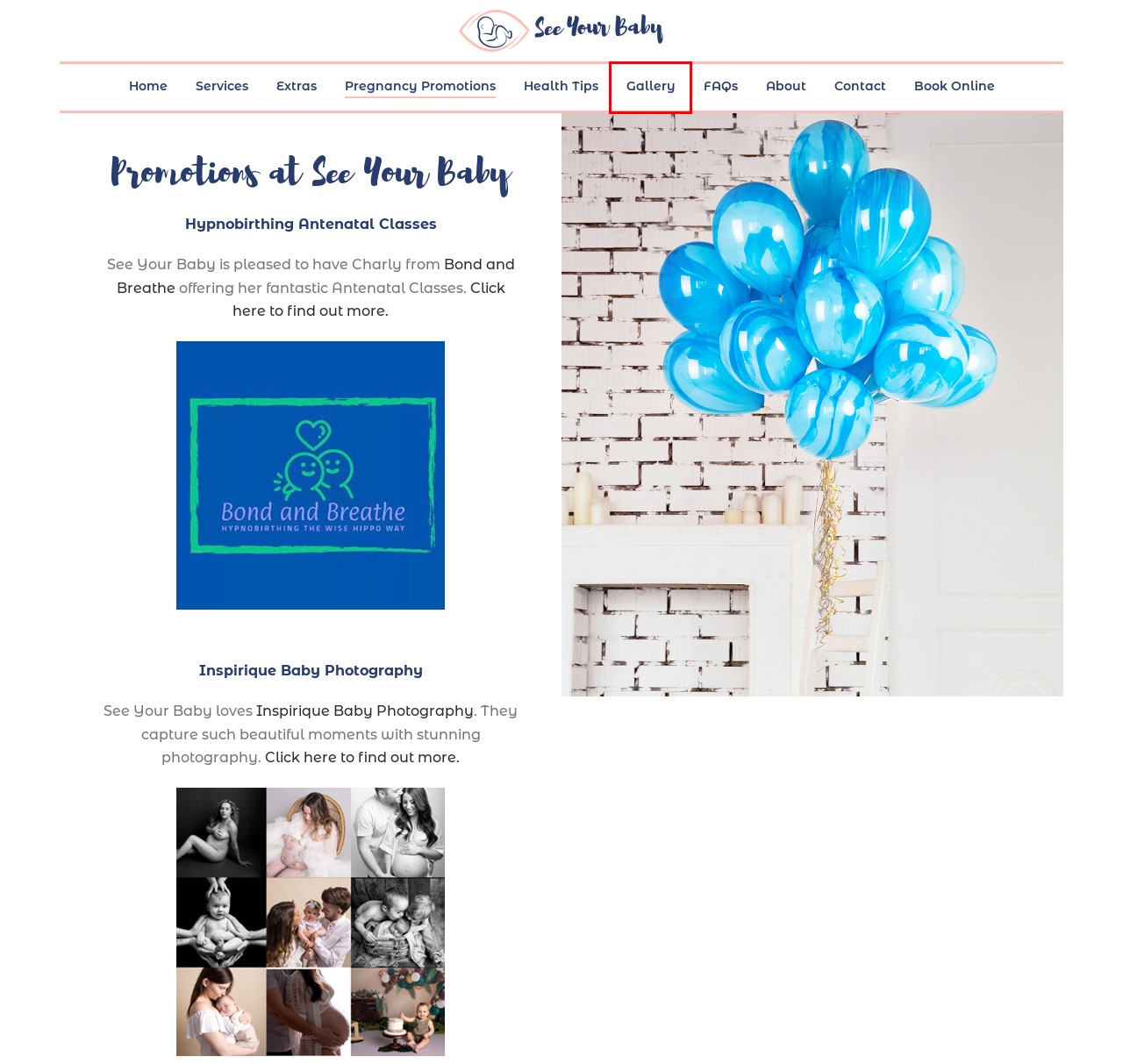You have a screenshot of a webpage with an element surrounded by a red bounding box. Choose the webpage description that best describes the new page after clicking the element inside the red bounding box. Here are the candidates:
A. Inspirique Baby Photography – See Your Baby
B. About – See Your Baby
C. Health Tips – See Your Baby
D. See Your Baby – 4d HD Ultrasound
E. Hypnobirthing Antenatal Classes Leicester – See Your Baby
F. Gallery – See Your Baby
G. Book Online – See Your Baby
H. Contact – See Your Baby

F